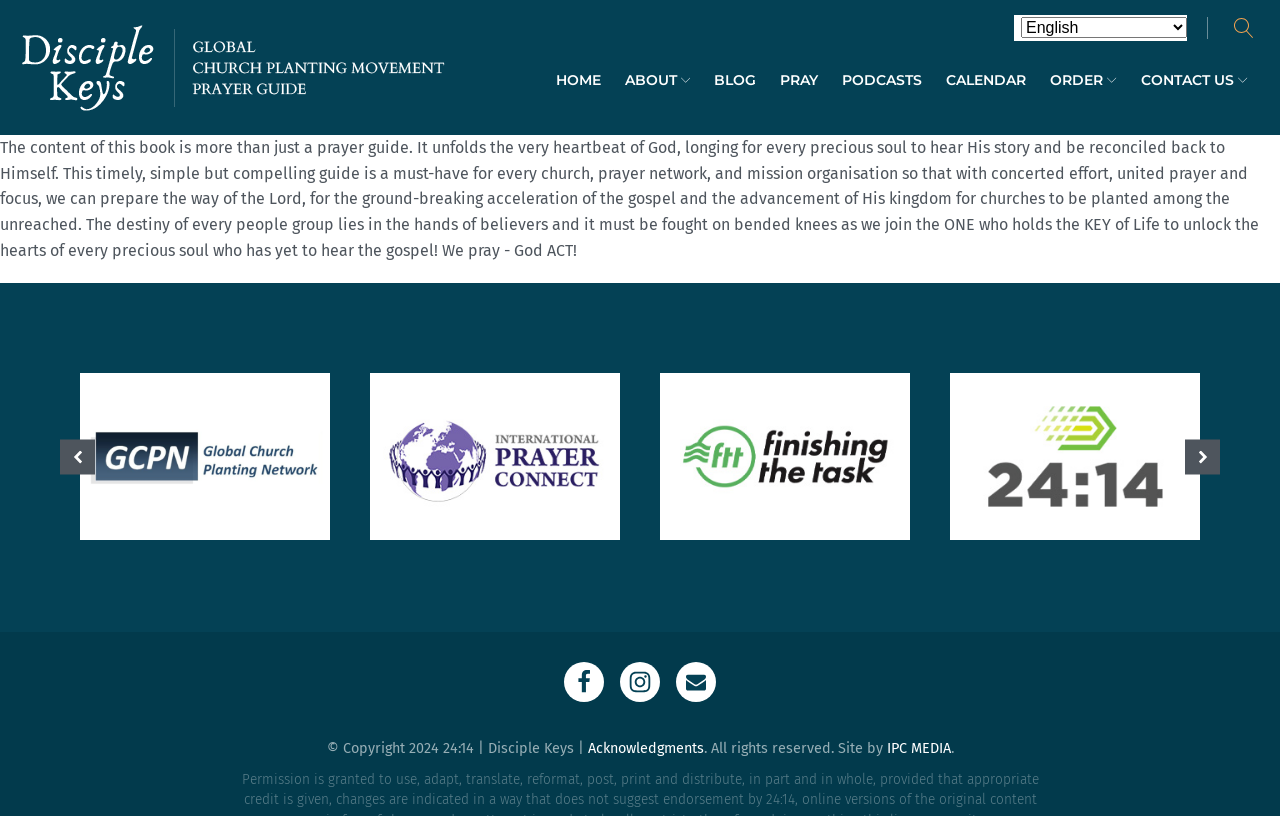Identify the bounding box for the described UI element: "Message Center Refresh".

None